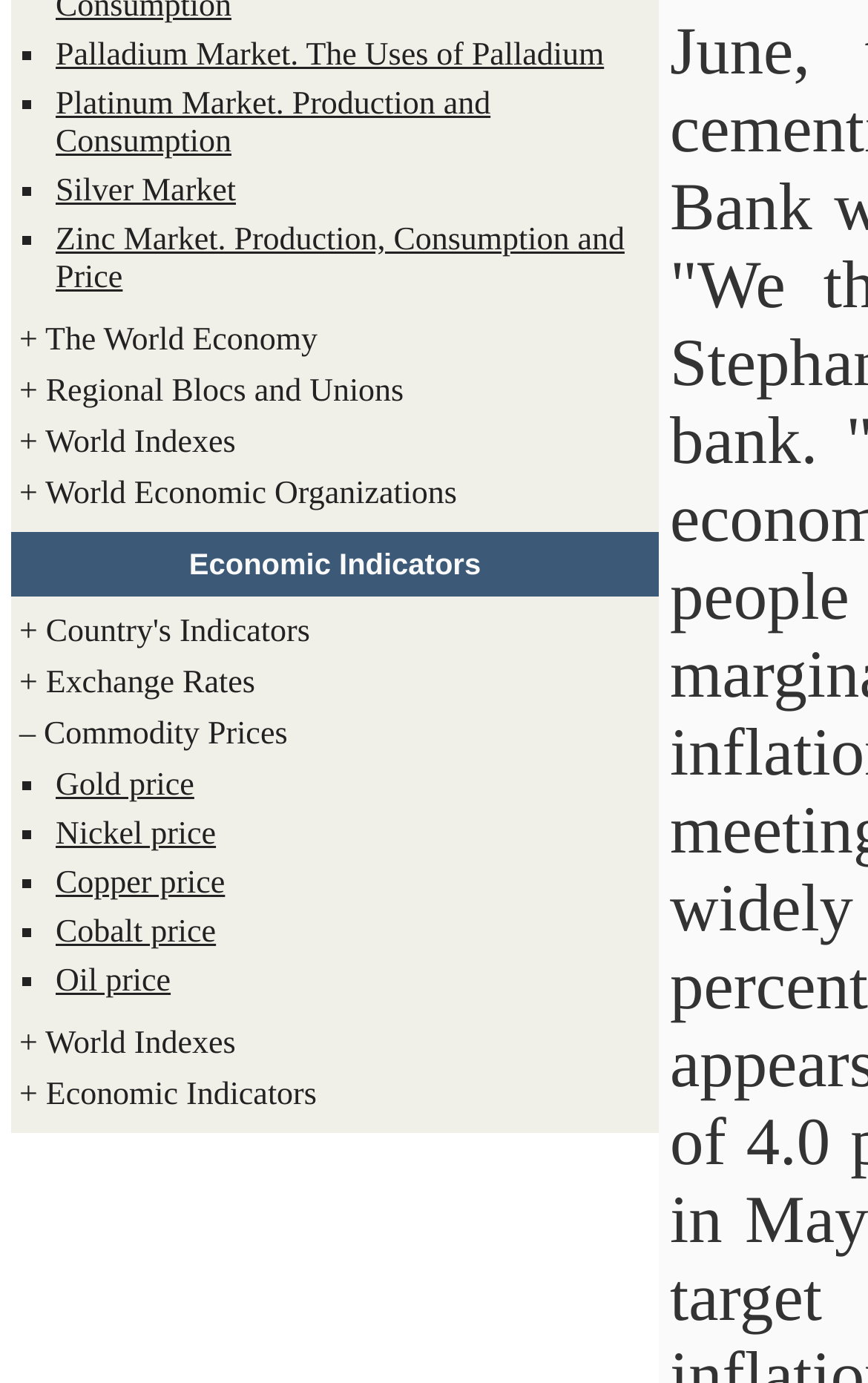Extract the bounding box coordinates for the HTML element that matches this description: "+ World Indexes". The coordinates should be four float numbers between 0 and 1, i.e., [left, top, right, bottom].

[0.013, 0.303, 0.746, 0.34]